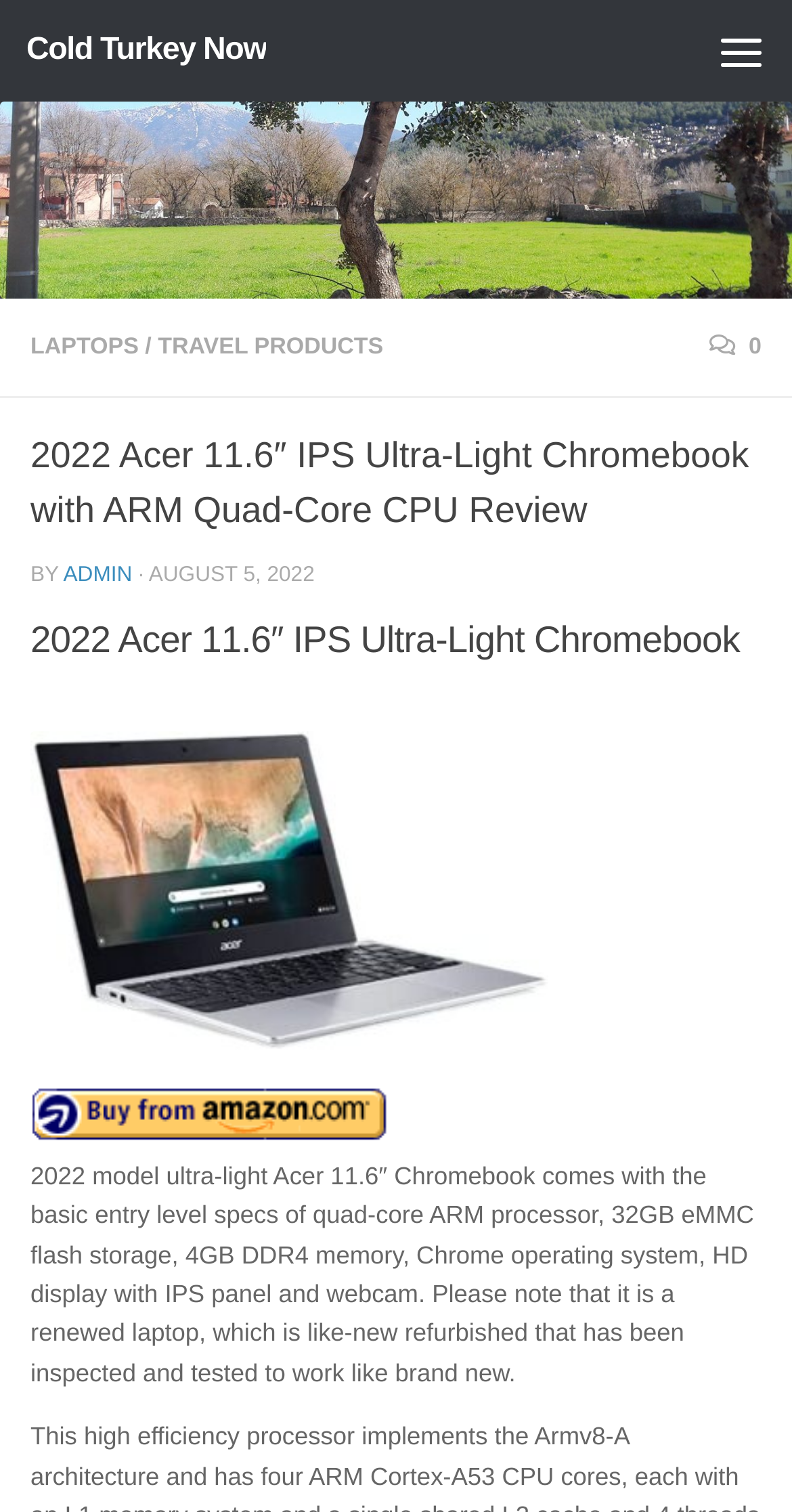What is the condition of the laptop?
Please answer the question as detailed as possible based on the image.

I found this information in the description of the Chromebook, which states that it is 'a renewed laptop, which is like-new refurbished that has been inspected and tested to work like brand new'.